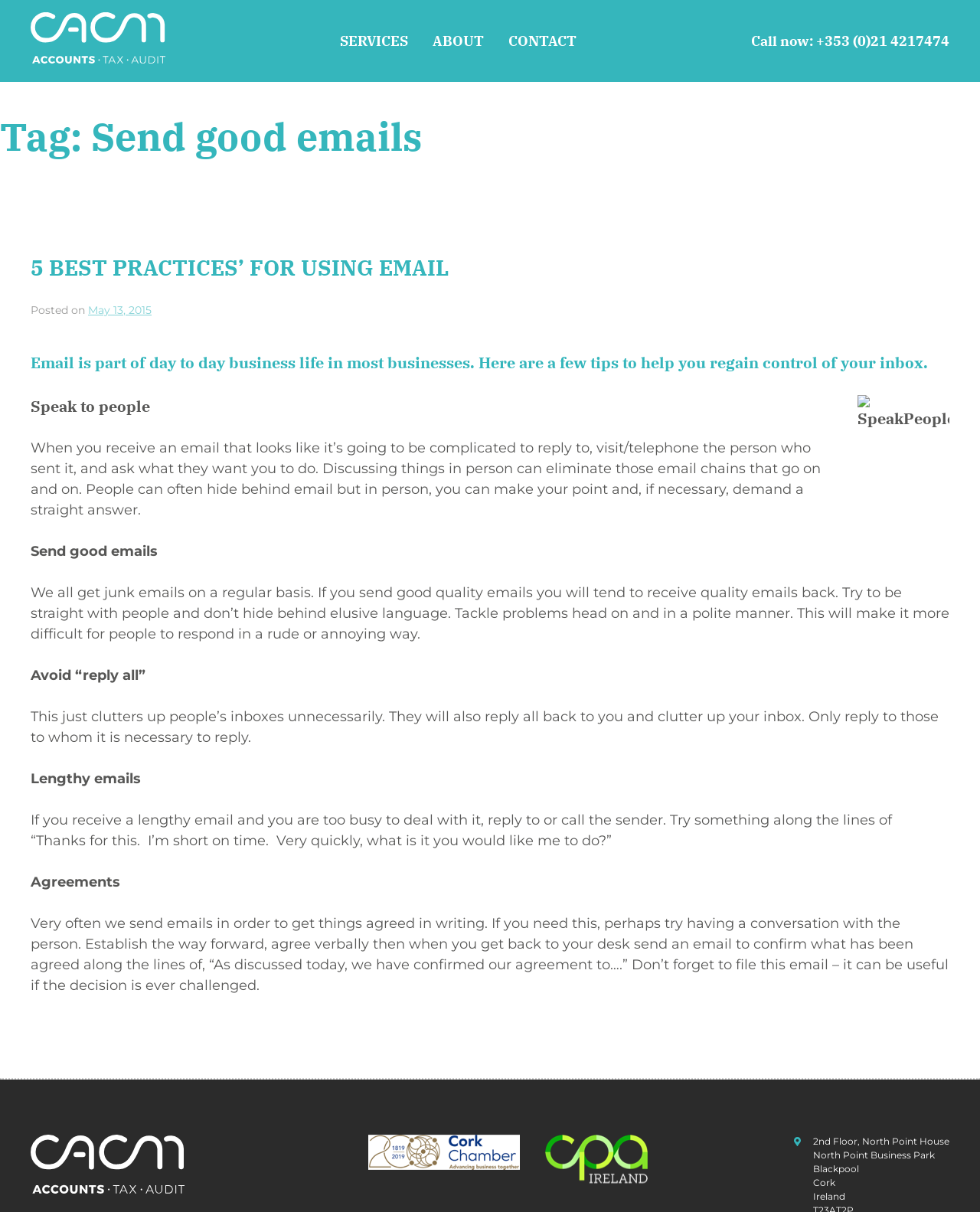Offer a detailed account of what is visible on the webpage.

The webpage is about "Send good emails Archives" on CACM Accounts. At the top left, there is a link to "CACM Accounts" with an accompanying image. To the right of this, there are three more links: "SERVICES", "ABOUT", and "CONTACT". Below these links, there is a "Call now" text with a phone number "+353 (0)21 4217474" next to it.

The main content of the webpage is divided into two sections. The first section has a heading "Tag: Send good emails" and the second section is an article with a heading "5 BEST PRACTICES’ FOR USING EMAIL". Below this heading, there is a link to the same title and a "Posted on" text with a date "May 13, 2015".

The article discusses five best practices for using email. The first practice is to speak to people directly instead of emailing them. There is an image of "SpeakPeople" on the right side of this section. The second practice is to send good quality emails to receive quality responses. The third practice is to avoid using "reply all" to prevent cluttering others' inboxes. The fourth practice is to handle lengthy emails by replying or calling the sender. The fifth practice is to use emails to confirm agreements verbally discussed with others.

At the bottom of the webpage, there is a link to "CACM Accounts" with an accompanying image, and the address of CACM Accounts is listed, including the floor, building, business park, city, and country.